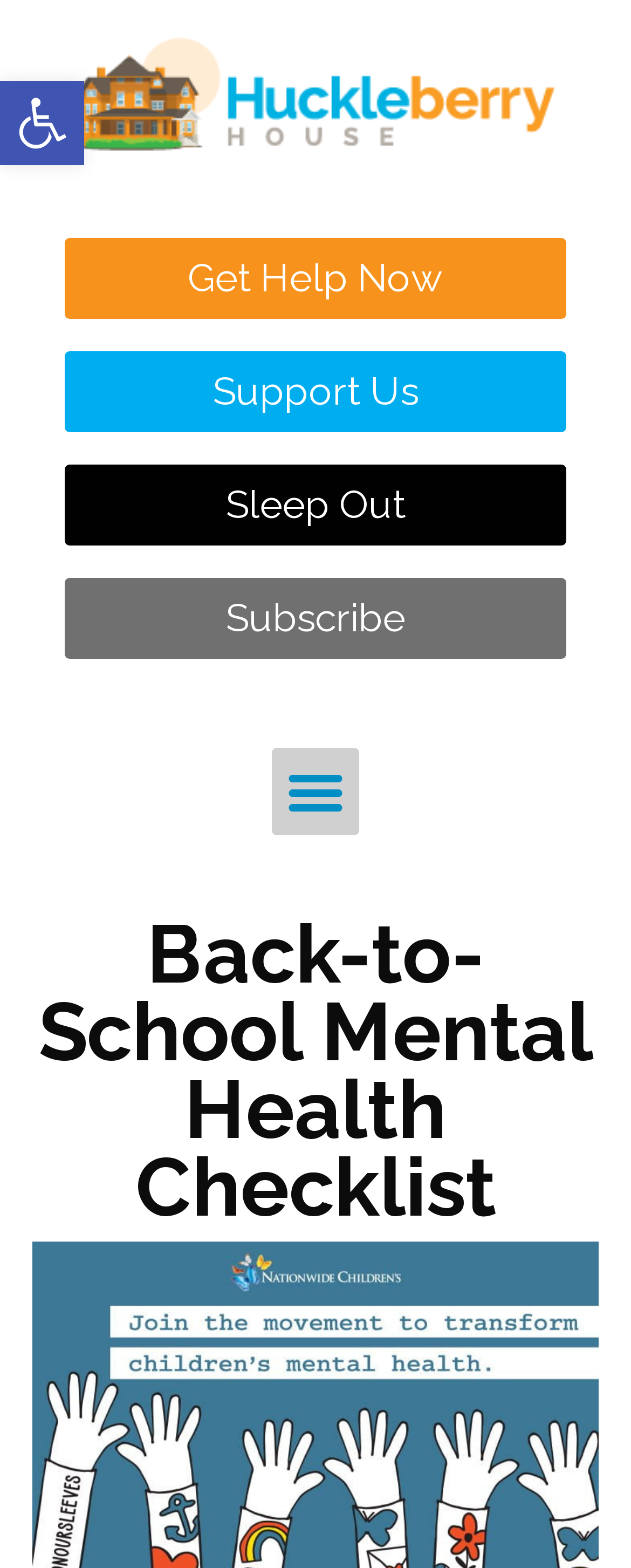Pinpoint the bounding box coordinates of the element to be clicked to execute the instruction: "Read back-to-school mental health checklist".

[0.051, 0.584, 0.949, 0.783]